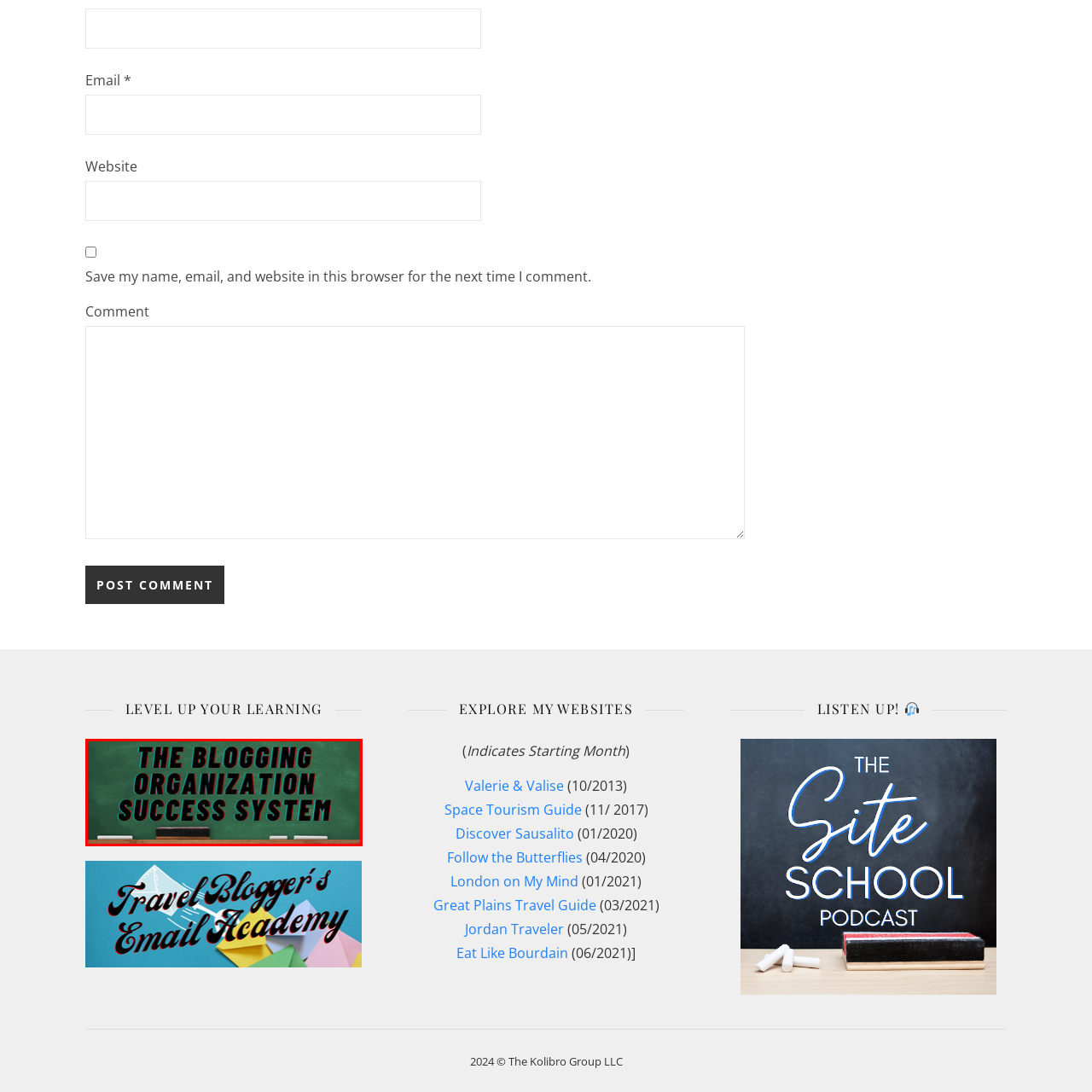What is the purpose of the bold lettering?
Inspect the image surrounded by the red bounding box and answer the question using a single word or a short phrase.

To attract attention